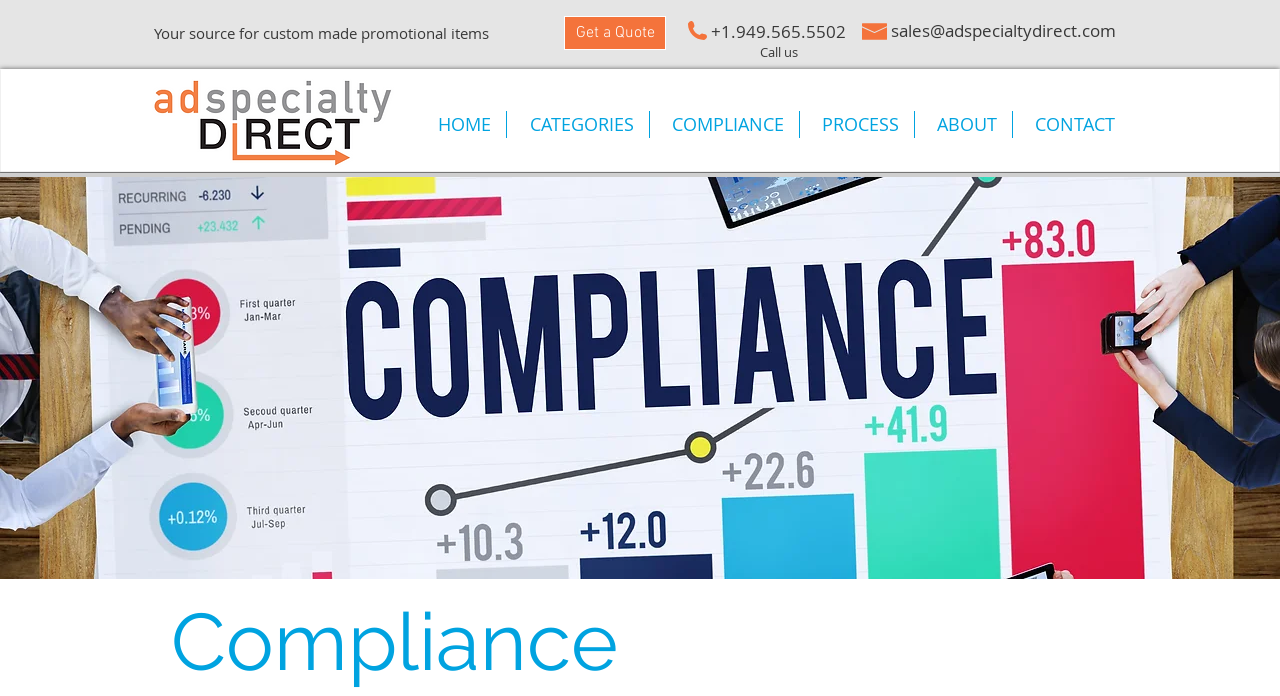What is the company's tagline?
Examine the image closely and answer the question with as much detail as possible.

I found the tagline by looking at the StaticText element on the webpage, which contains the text 'Your source for custom made promotional items'.